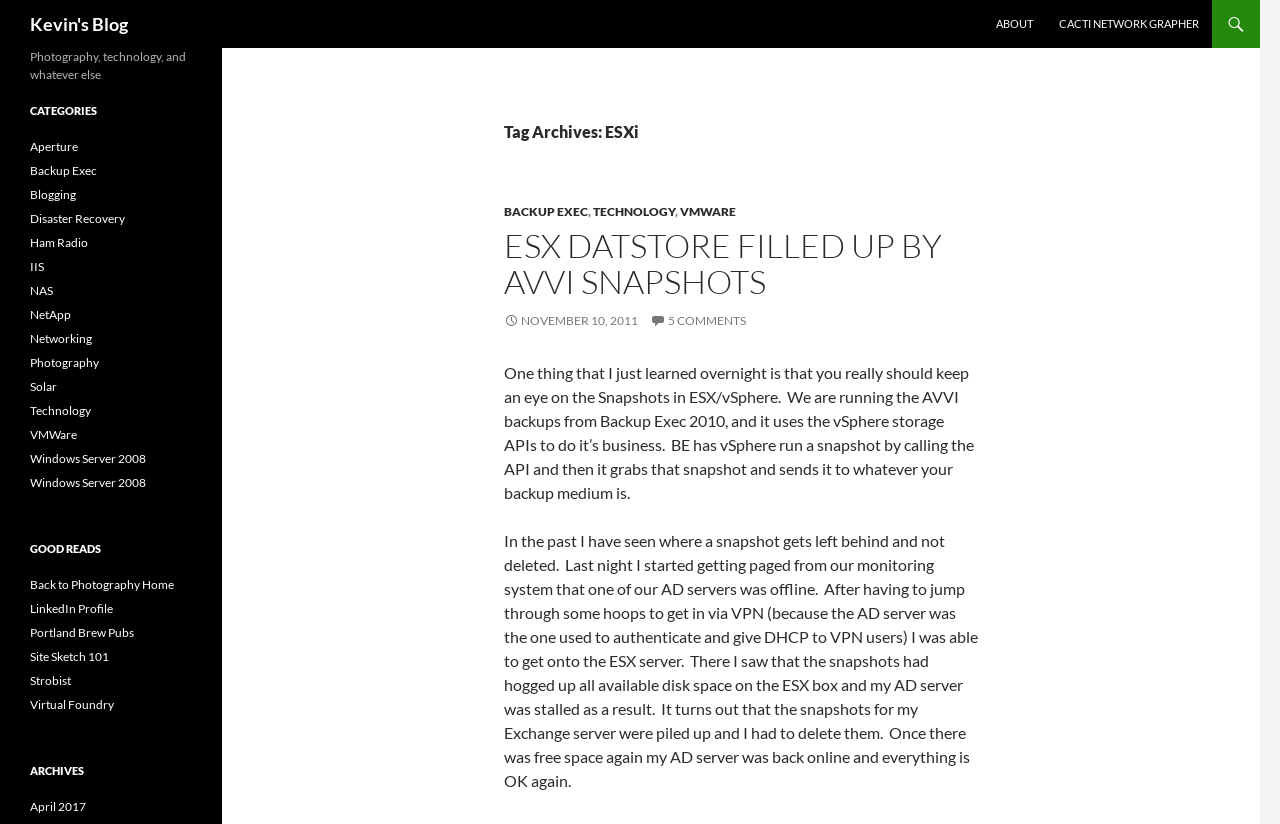Offer a meticulous caption that includes all visible features of the webpage.

This webpage is a blog titled "Kevin's Blog" with a focus on ESXi, a virtualization platform. At the top, there is a header section with a link to the blog's homepage and two navigation links, "ABOUT" and "CACTI NETWORK GRAPHER", positioned at the top right corner.

Below the header, there is a main content section with a heading "Tag Archives: ESXi". This section contains a blog post titled "ESX DATSTORE FILLED UP BY AVVI SNAPSHOTS" with a publication date and a comment count. The post discusses the importance of monitoring snapshots in ESX/vSphere to prevent disk space issues.

To the right of the main content section, there is a sidebar with several sections. The first section is a heading "CATEGORIES" with a list of 14 category links, including "Aperture", "Backup Exec", "Blogging", and "VMWare". Below the categories, there is a section titled "GOOD READS" with 7 links to external resources, including "Back to Photography Home" and "Strobist". The sidebar also contains an "ARCHIVES" section with a single link to "April 2017".

At the very bottom of the page, there is a footer section with a heading "Photography, technology, and whatever else", which appears to be a tagline or a brief description of the blog's content.